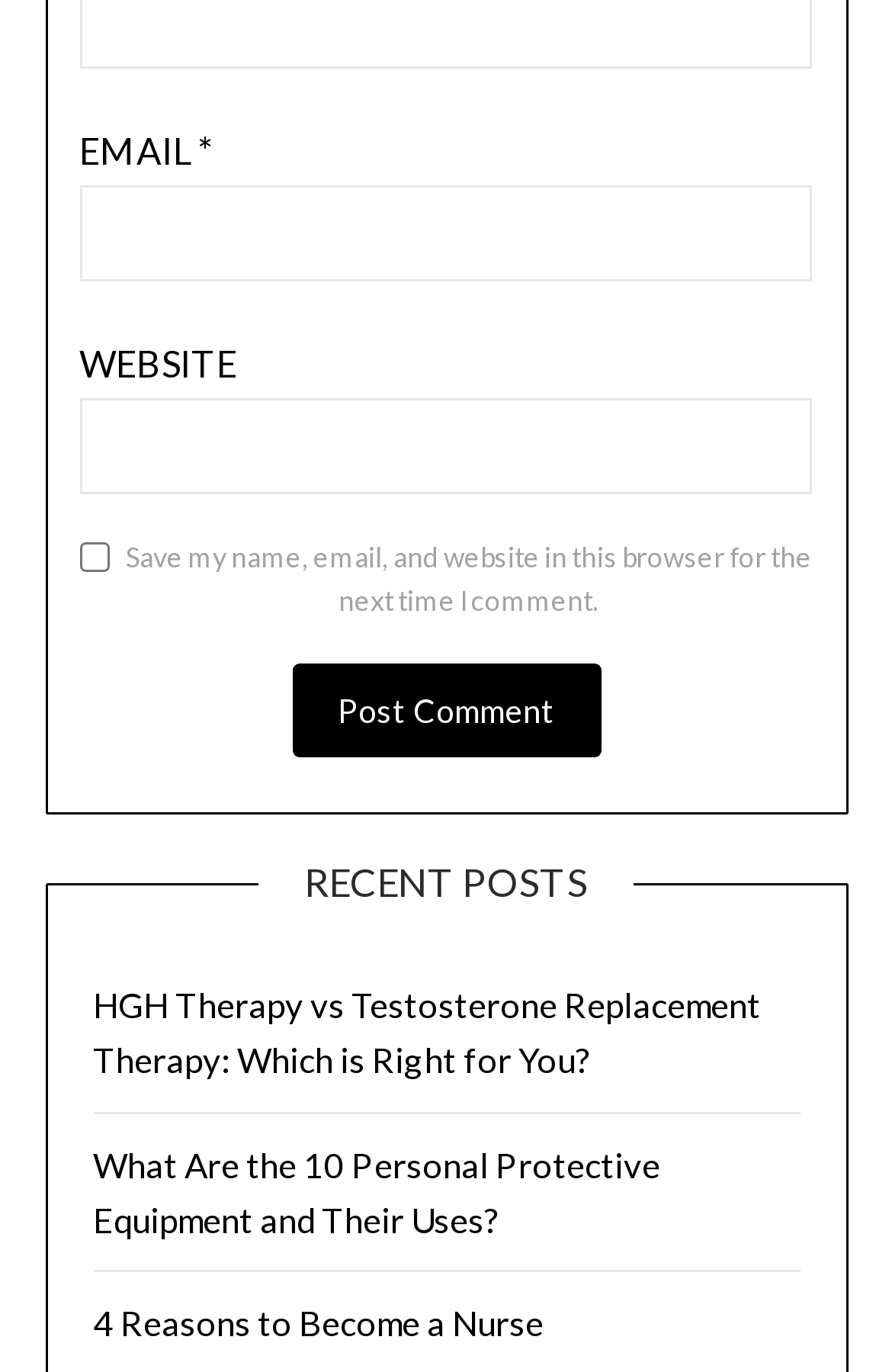Examine the image carefully and respond to the question with a detailed answer: 
What is the label of the first textbox?

The first textbox has a label 'EMAIL *' which indicates that it is a required field for email input.